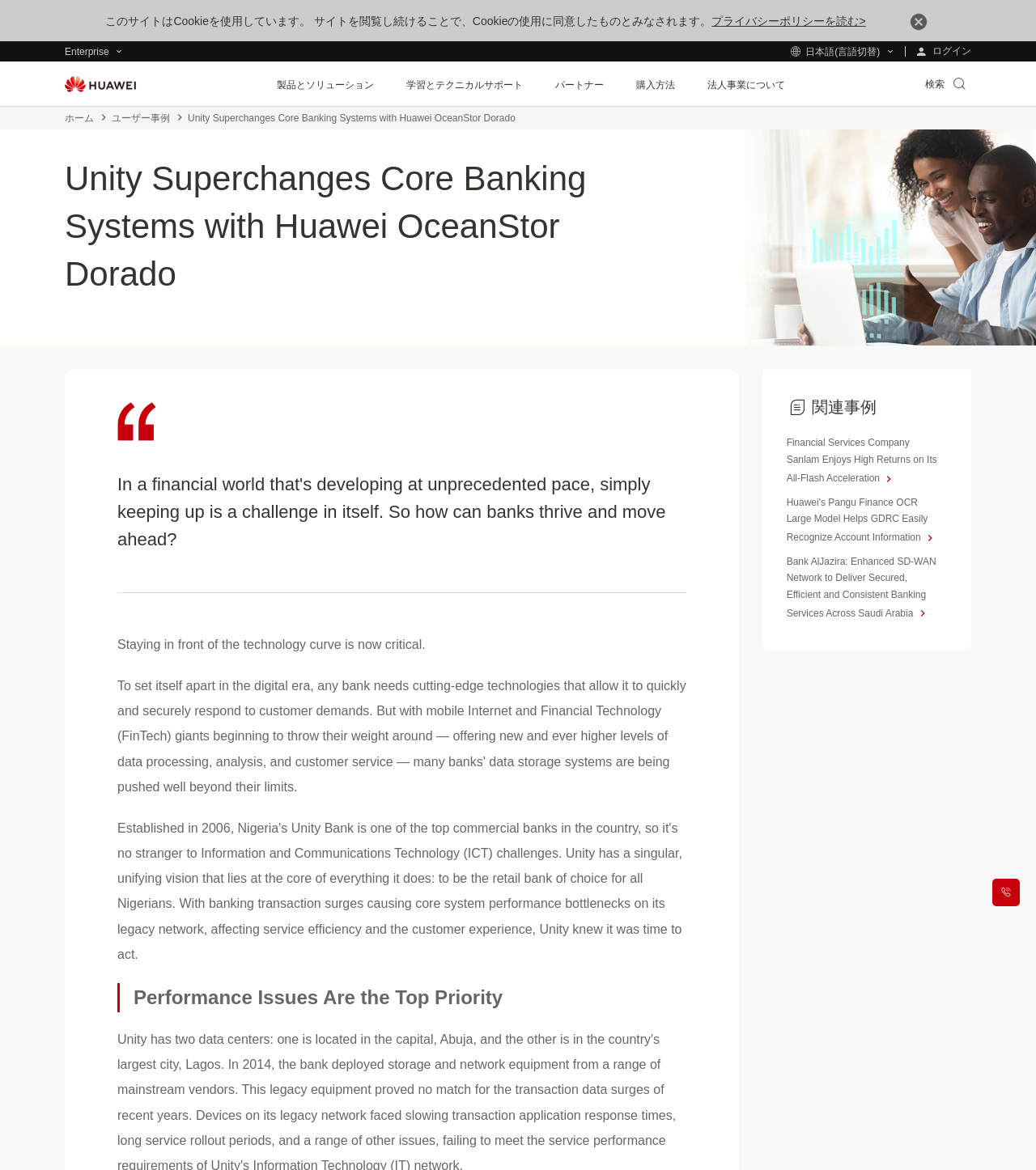Provide a one-word or brief phrase answer to the question:
What is the category of the product or solution mentioned in the webpage?

Enterprise